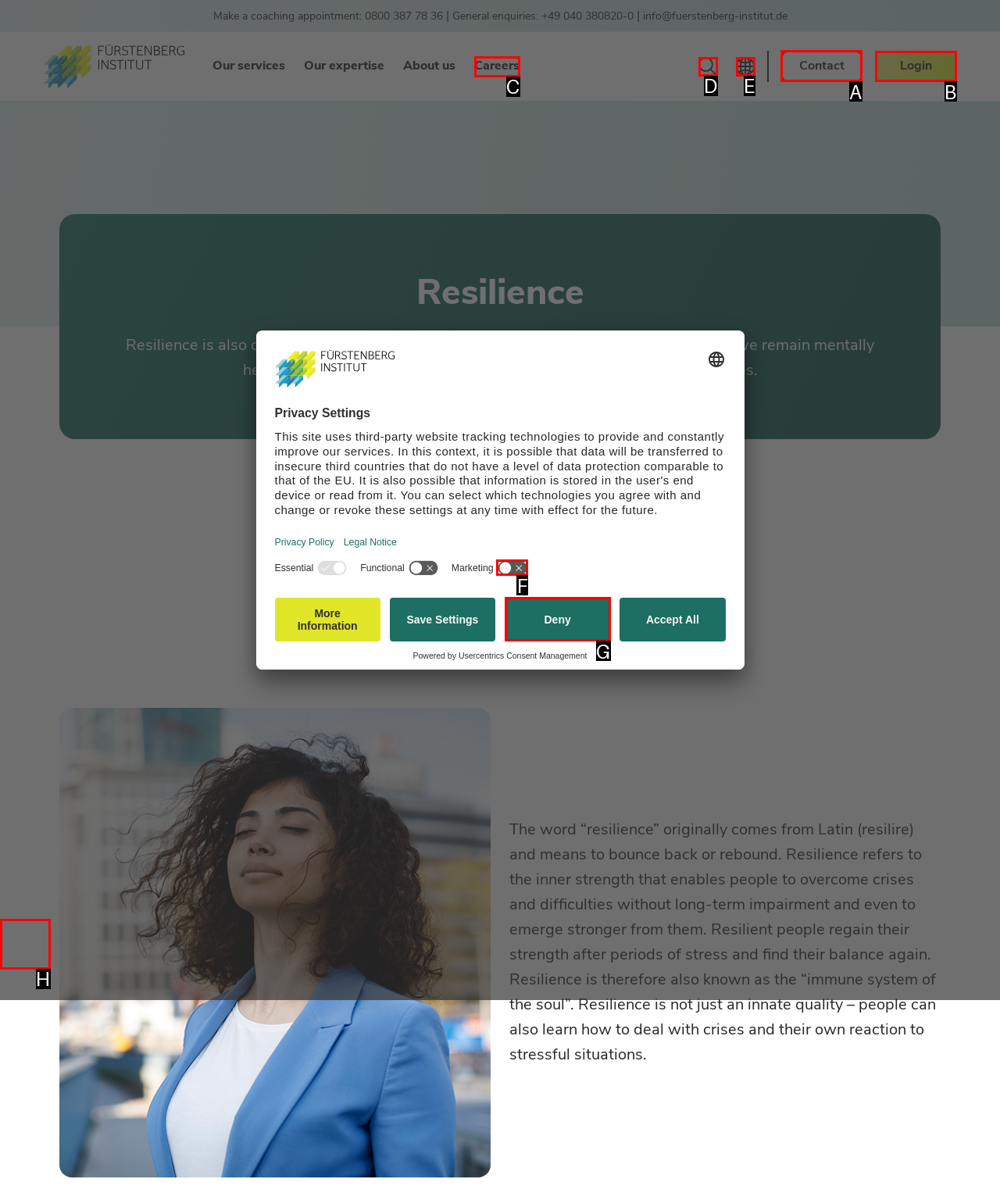Identify the correct UI element to click on to achieve the following task: Contact Respond with the corresponding letter from the given choices.

A